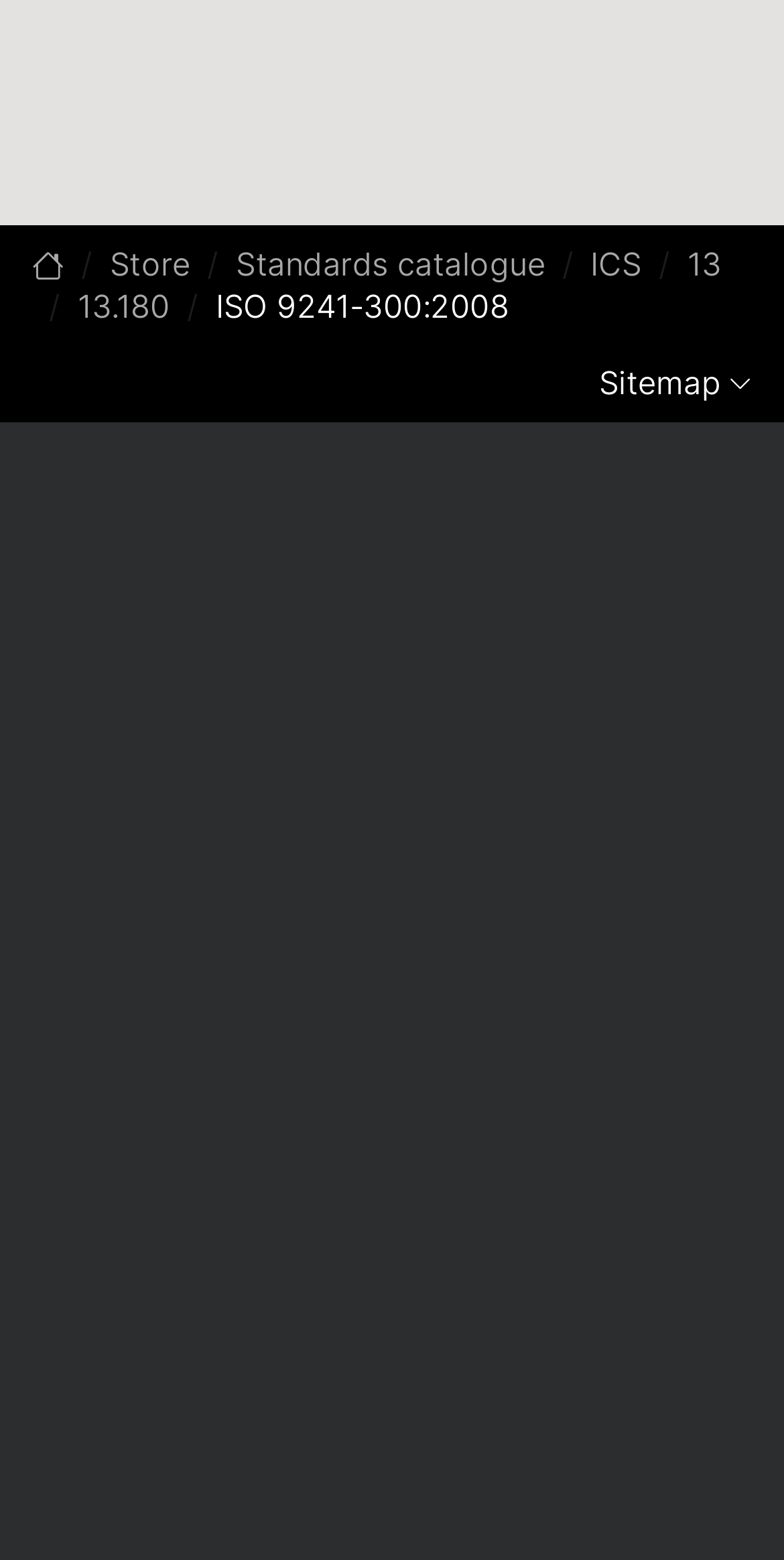Show the bounding box coordinates of the region that should be clicked to follow the instruction: "Subscribe to email updates."

[0.557, 0.813, 0.882, 0.866]